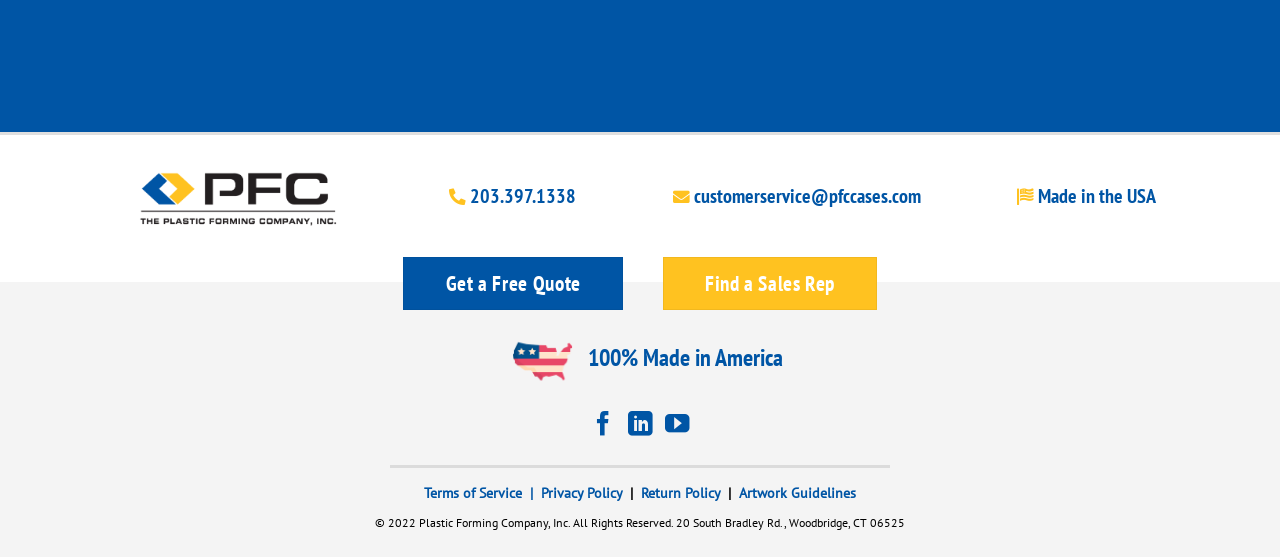Answer the question below in one word or phrase:
How many social media platforms can you follow the company on?

3